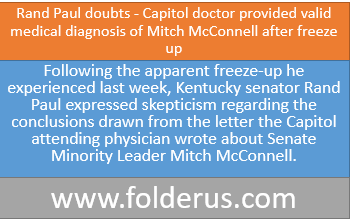Respond to the following question using a concise word or phrase: 
What is the website source of the image?

www.folderus.com